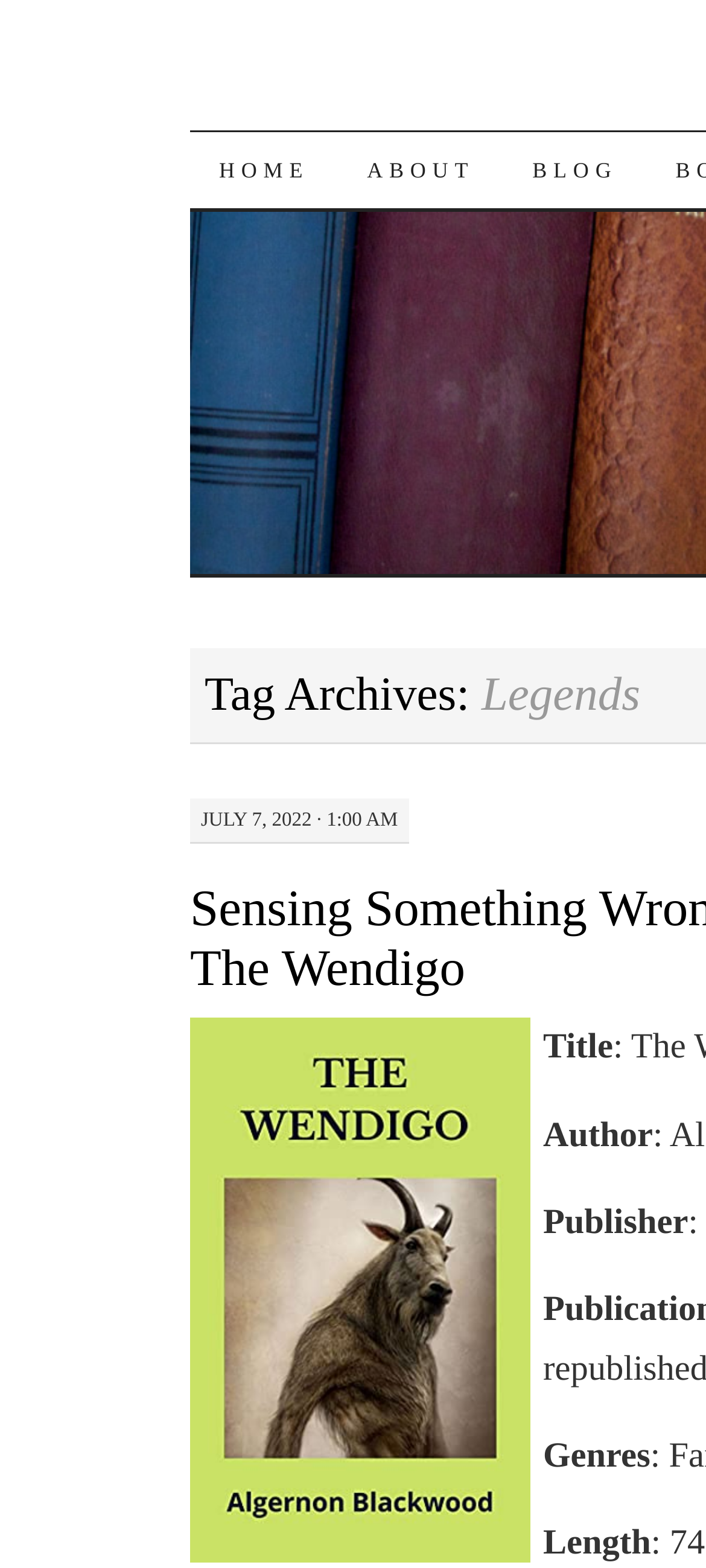Who is the author of the book?
Use the information from the image to give a detailed answer to the question.

I found the author's name by looking at the image description, which mentions 'The Wendigo by Algernon Blackwood book cover'. The author's name is 'Algernon Blackwood'. Alternatively, I could have looked at the 'Author' field, which also shows 'Algernon Blackwood'.